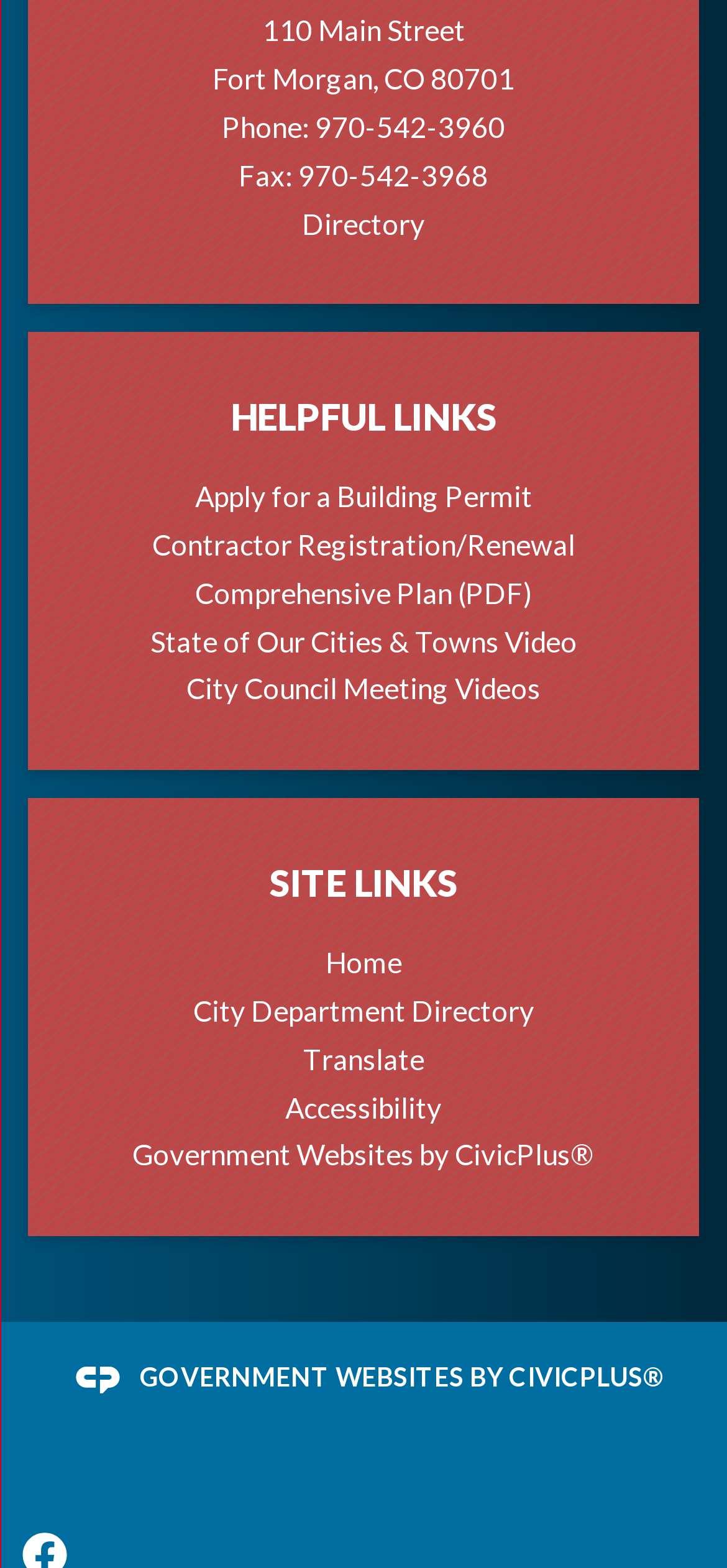Please identify the coordinates of the bounding box that should be clicked to fulfill this instruction: "Open directory".

[0.415, 0.131, 0.585, 0.153]